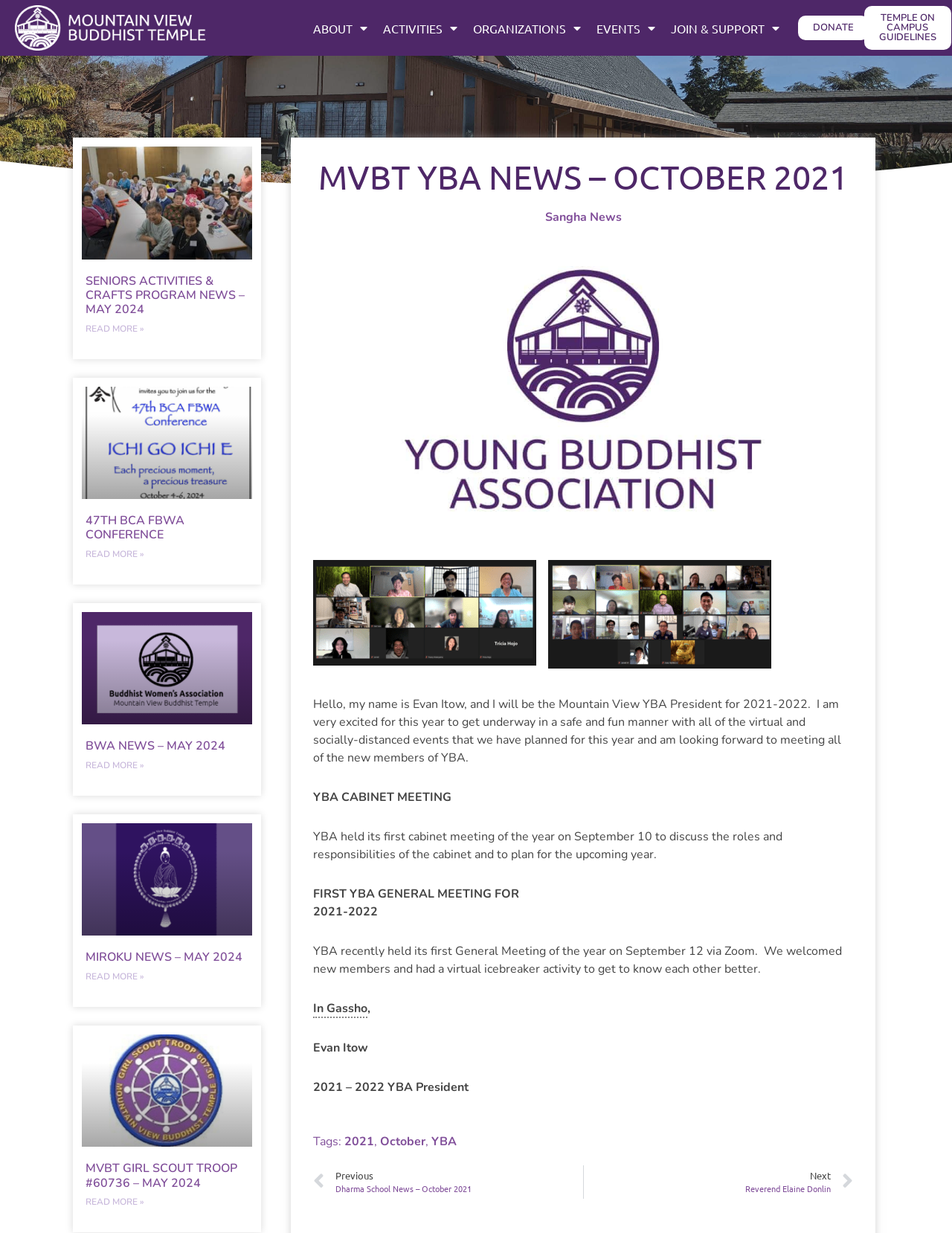Can you find the bounding box coordinates of the area I should click to execute the following instruction: "Click on ABOUT"?

[0.325, 0.012, 0.39, 0.034]